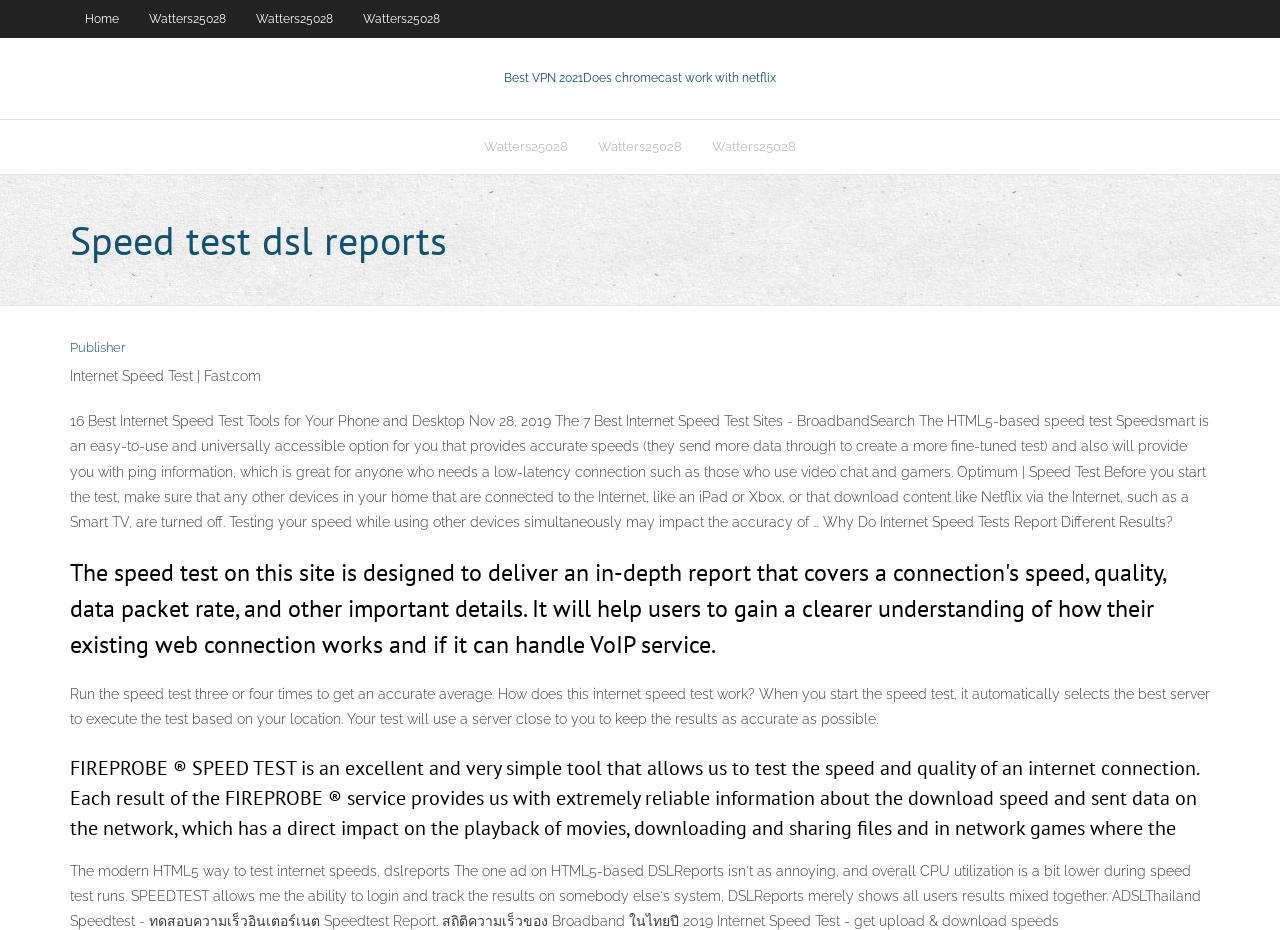Locate the bounding box coordinates of the area that needs to be clicked to fulfill the following instruction: "Click on Home". The coordinates should be in the format of four float numbers between 0 and 1, namely [left, top, right, bottom].

[0.055, 0.0, 0.105, 0.04]